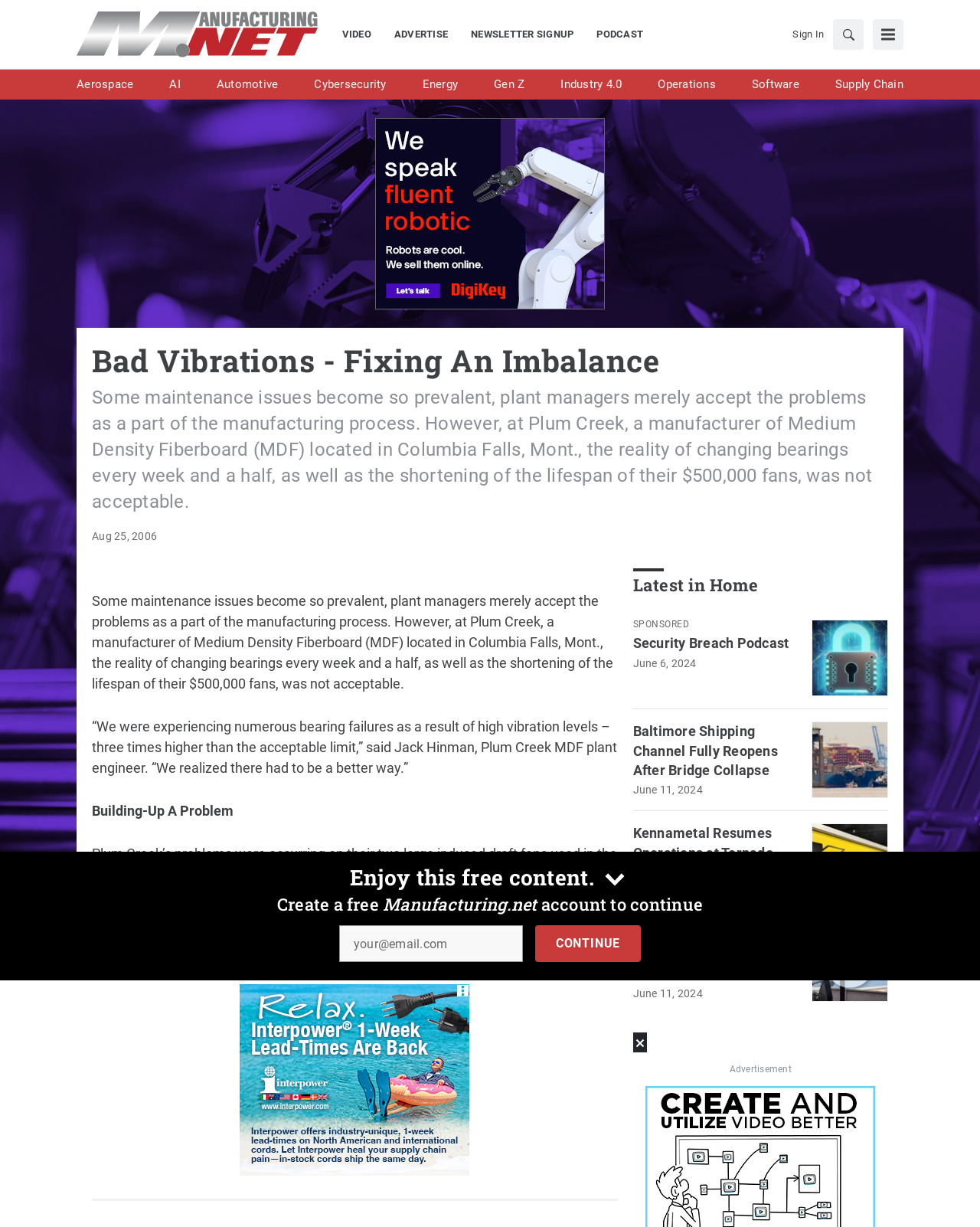Please find the bounding box coordinates of the section that needs to be clicked to achieve this instruction: "Search".

[0.841, 0.016, 0.881, 0.041]